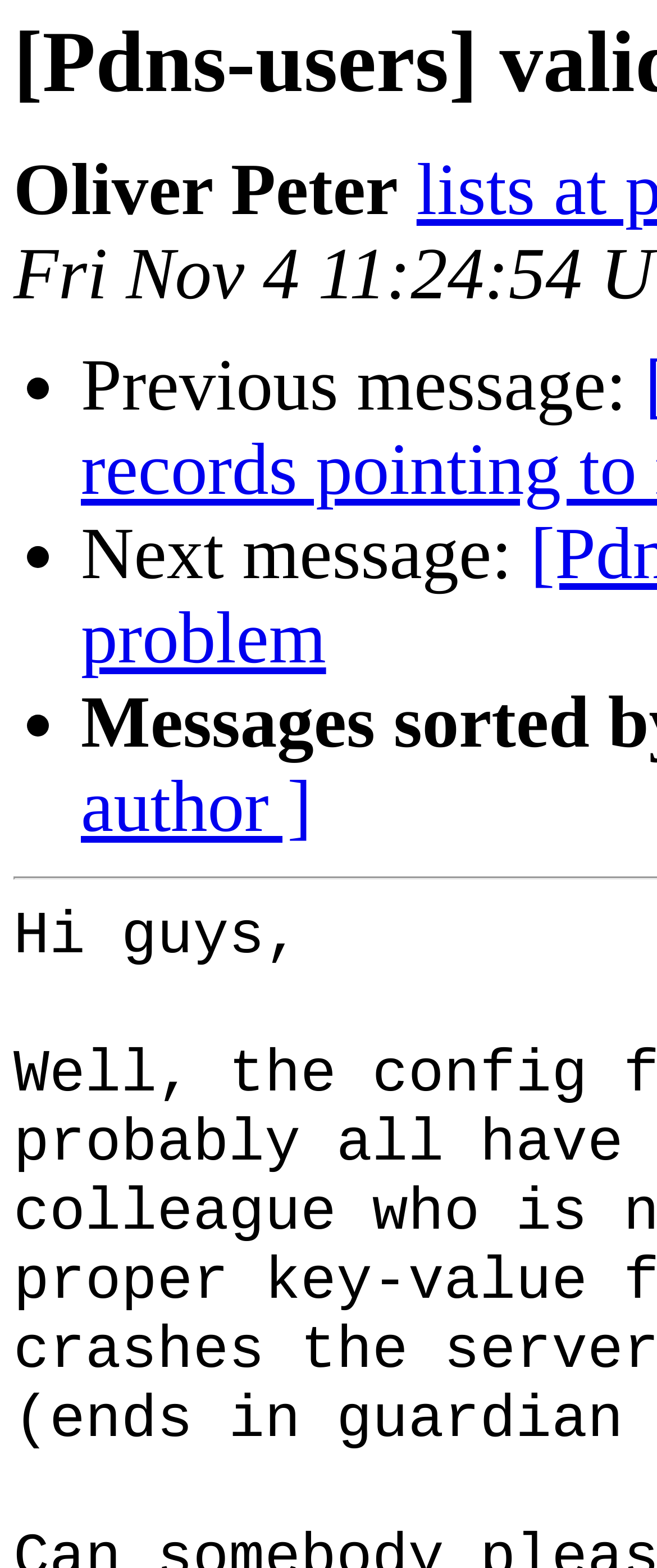What is the principal heading displayed on the webpage?

[Pdns-users] validate pdns.conf